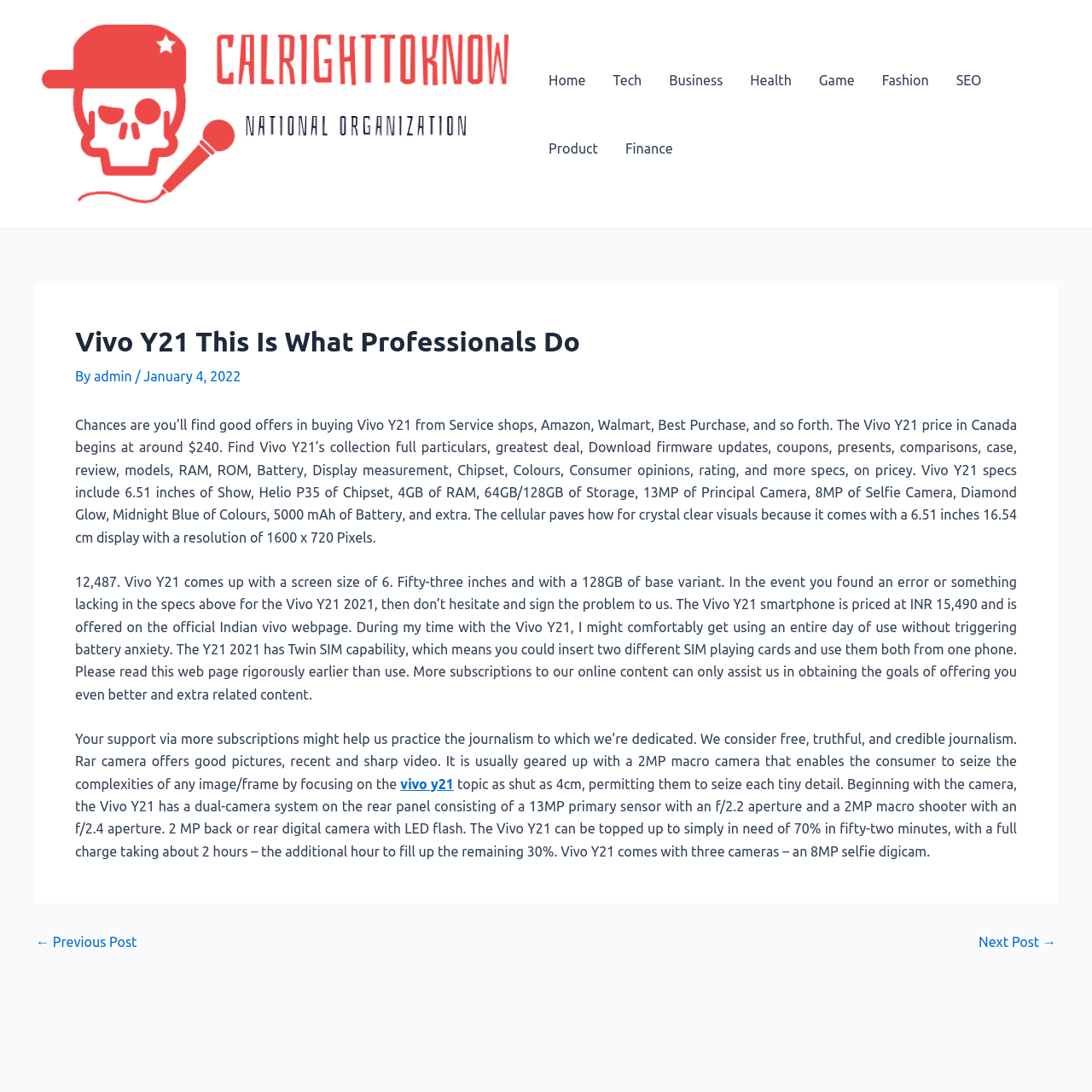Bounding box coordinates should be provided in the format (top-left x, top-left y, bottom-right x, bottom-right y) with all values between 0 and 1. Identify the bounding box for this UI element: Fashion

[0.795, 0.042, 0.863, 0.105]